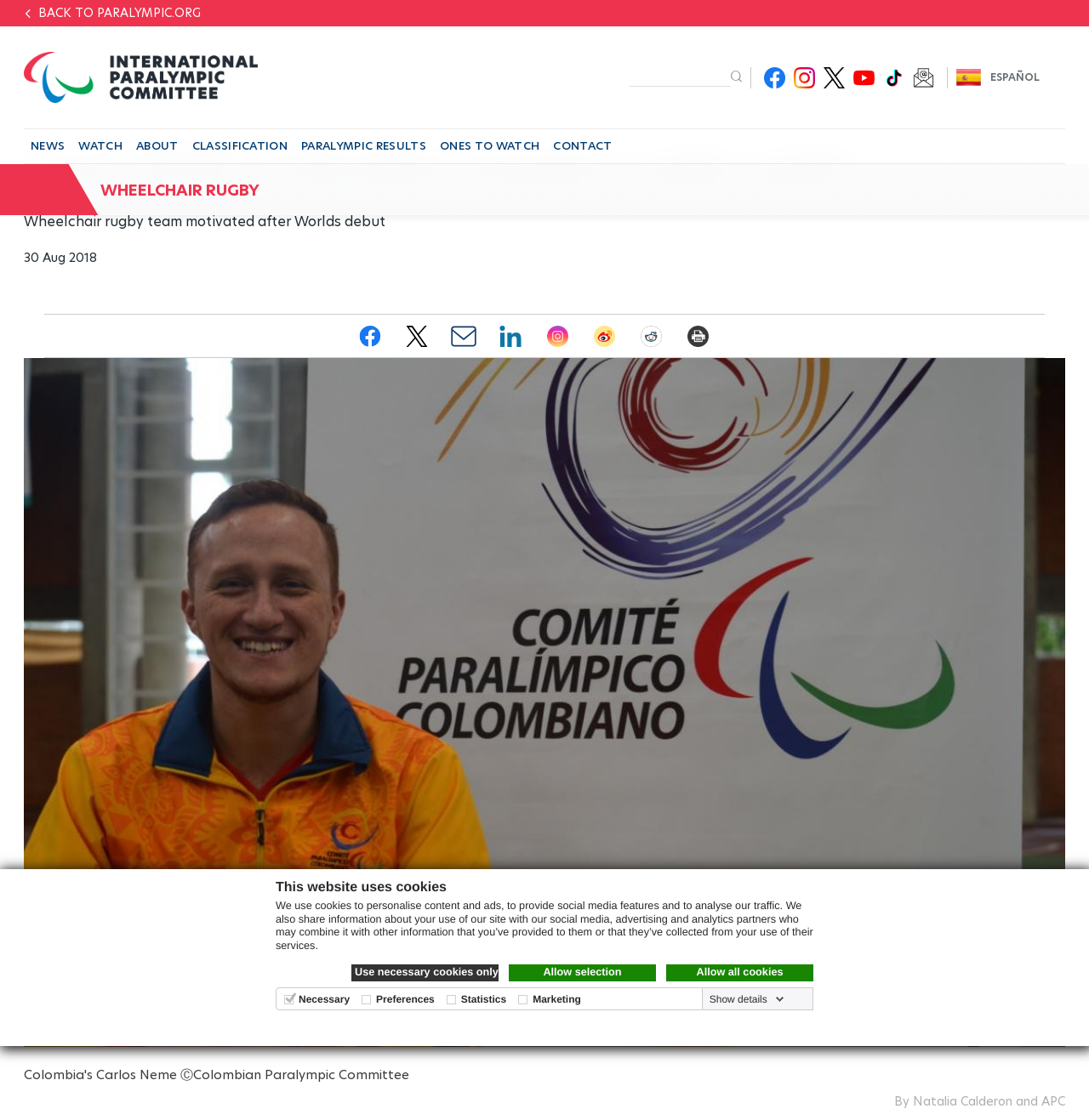Please determine the bounding box coordinates of the element to click on in order to accomplish the following task: "Click the 'Use necessary cookies only' link". Ensure the coordinates are four float numbers ranging from 0 to 1, i.e., [left, top, right, bottom].

[0.327, 0.861, 0.461, 0.877]